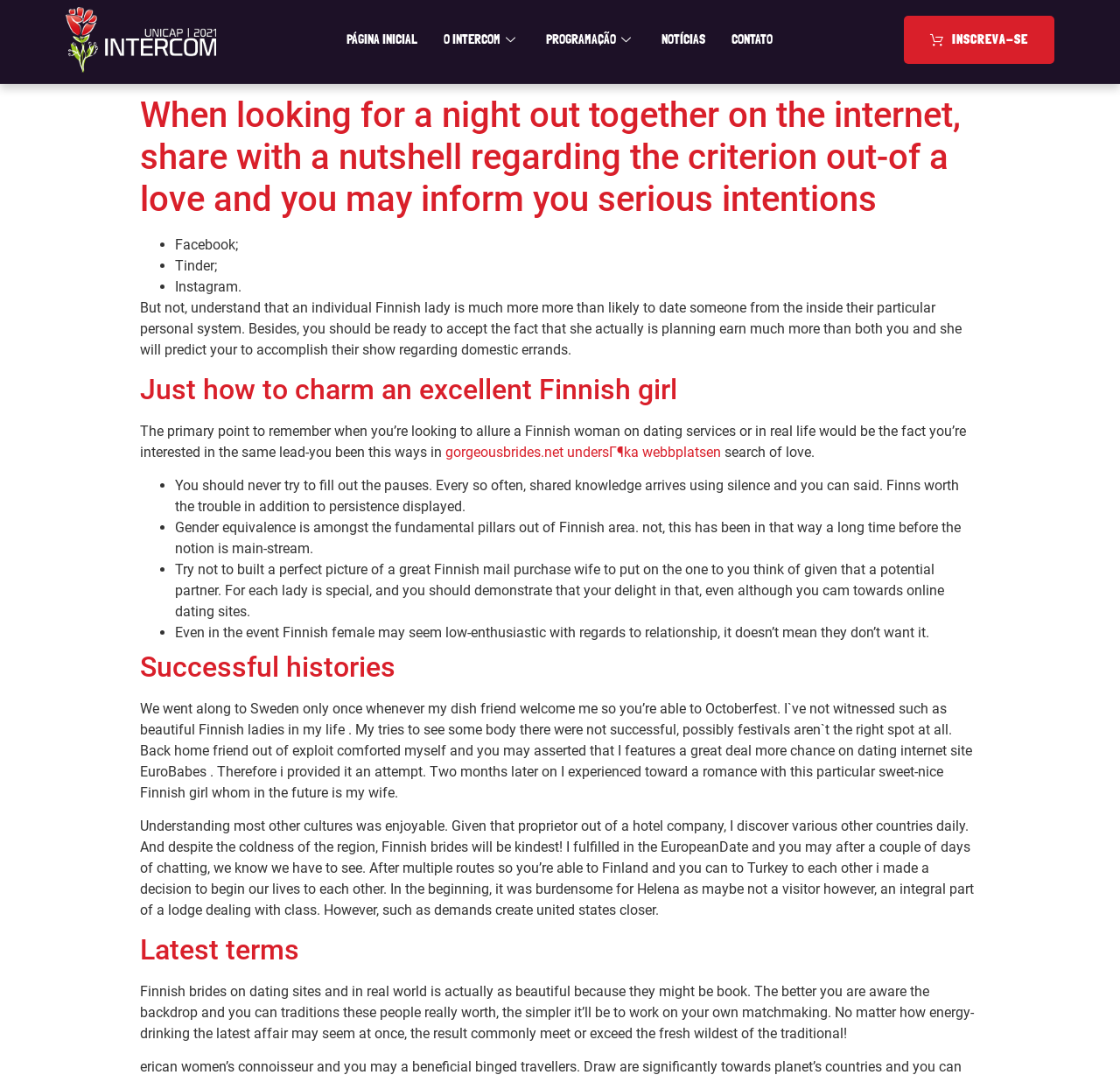What is the tone of the webpage towards dating Finnish women?
Please provide a comprehensive answer to the question based on the webpage screenshot.

The webpage provides advice and guidance on how to date Finnish women, shares successful stories, and emphasizes the importance of understanding their culture and values. The overall tone is positive and encouraging, suggesting that dating Finnish women can be a rewarding experience.